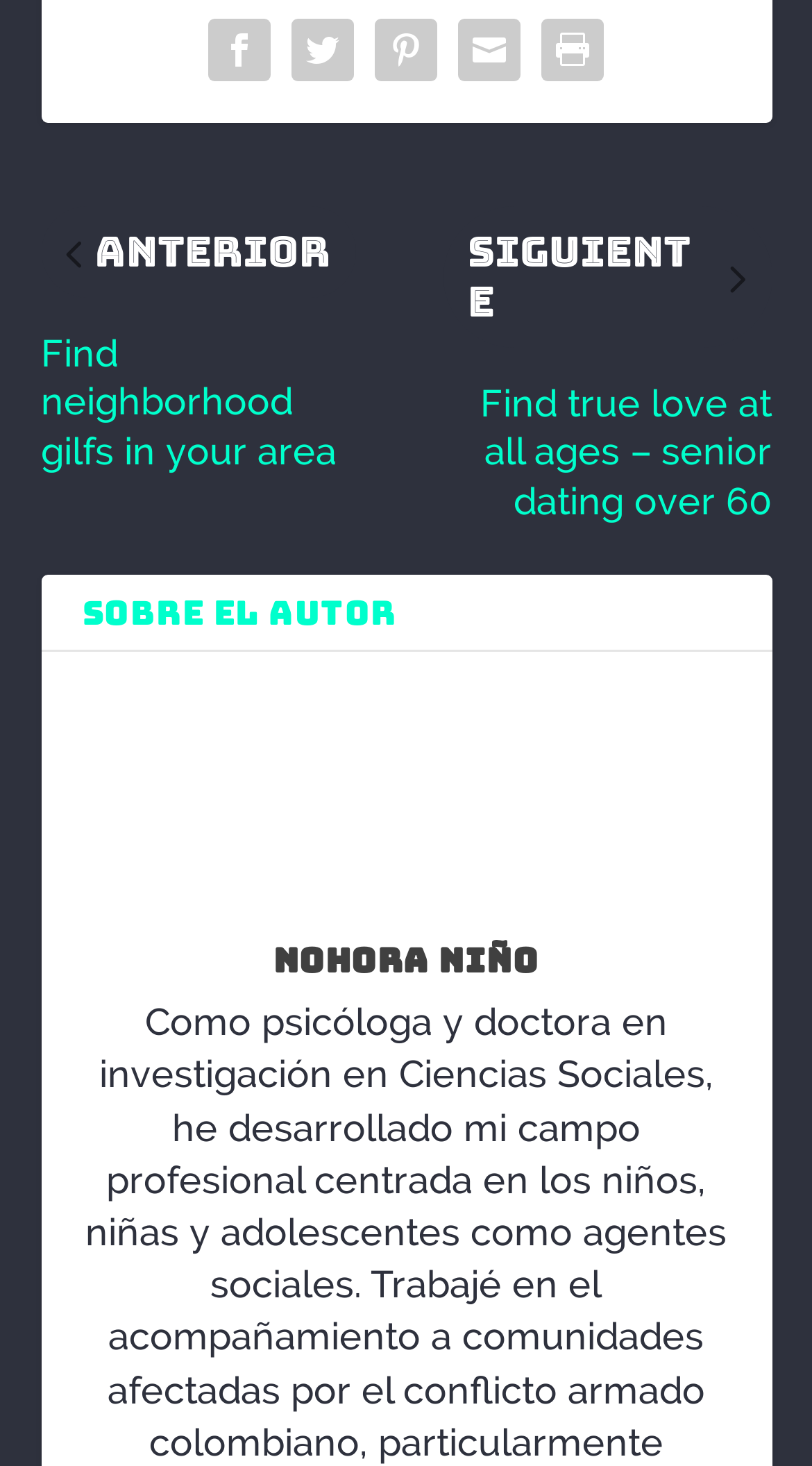Find the bounding box of the UI element described as: "Nohora Niño". The bounding box coordinates should be given as four float values between 0 and 1, i.e., [left, top, right, bottom].

[0.337, 0.644, 0.663, 0.667]